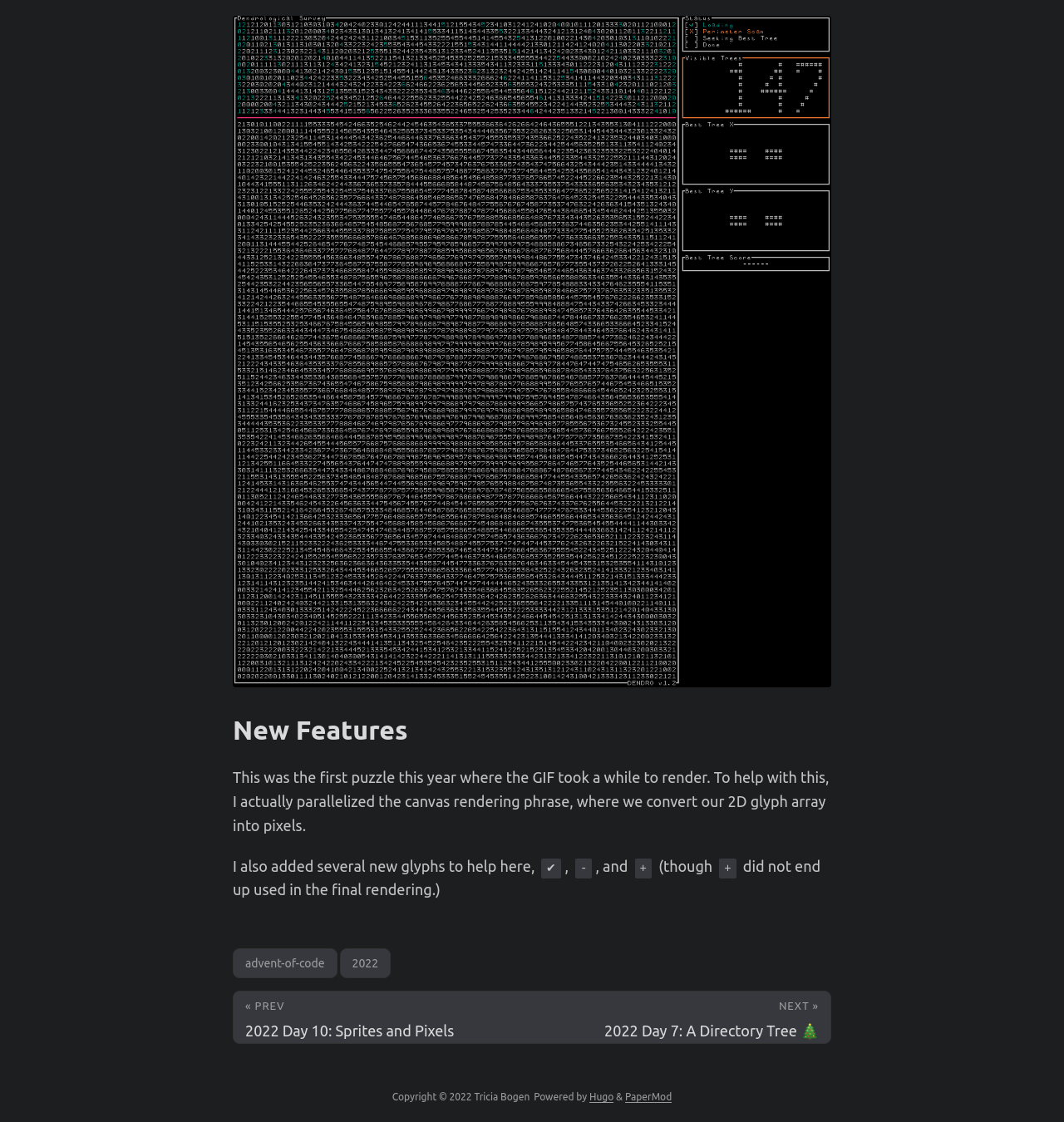Provide the bounding box coordinates of the HTML element described as: "PaperMod". The bounding box coordinates should be four float numbers between 0 and 1, i.e., [left, top, right, bottom].

[0.587, 0.973, 0.631, 0.983]